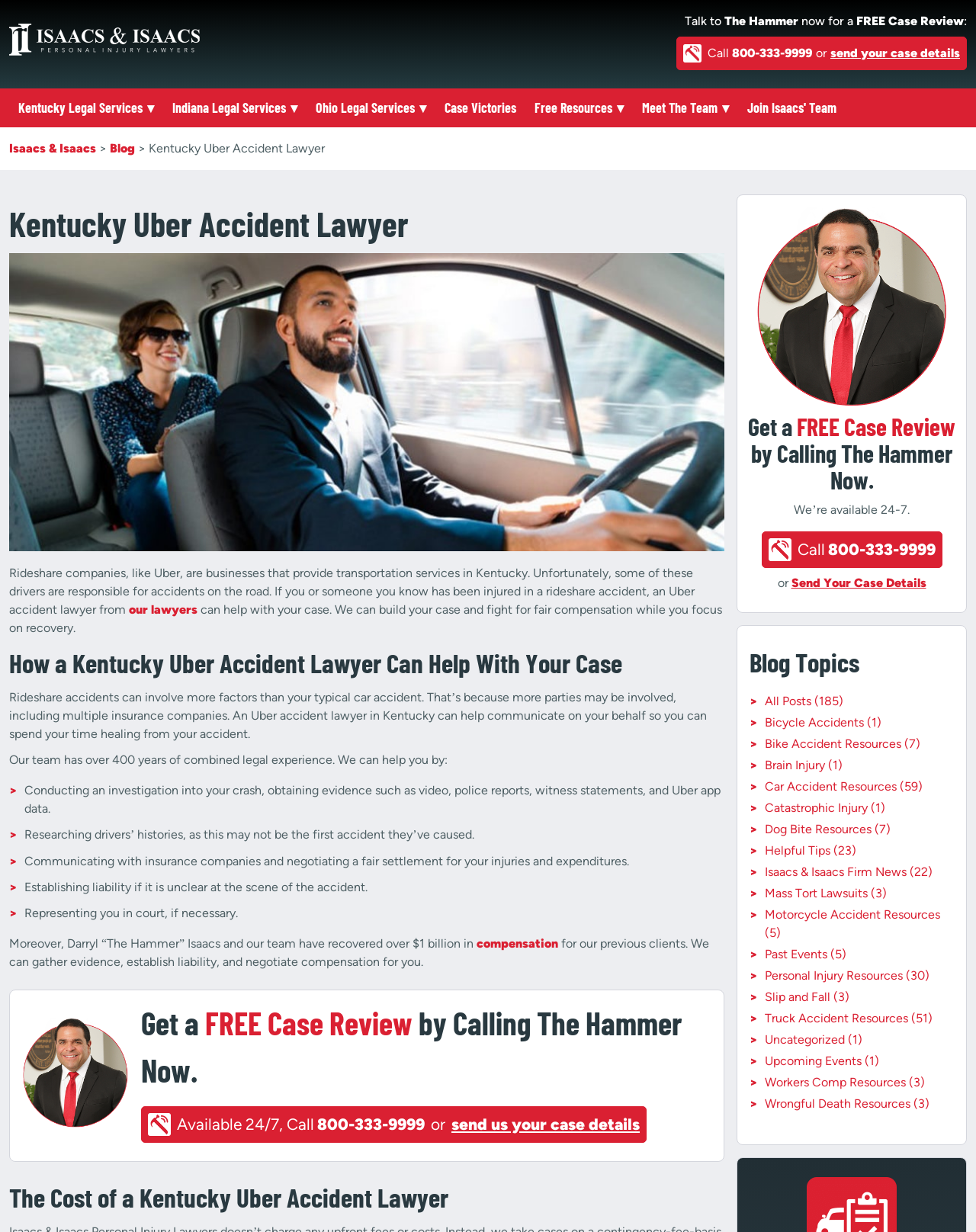How many years of combined legal experience do the lawyers have?
Please answer the question with a detailed and comprehensive explanation.

The number of years of combined legal experience can be found in the 'How a Kentucky Uber Accident Lawyer Can Help With Your Case' section, where it says 'Our team has over 400 years of combined legal experience'.